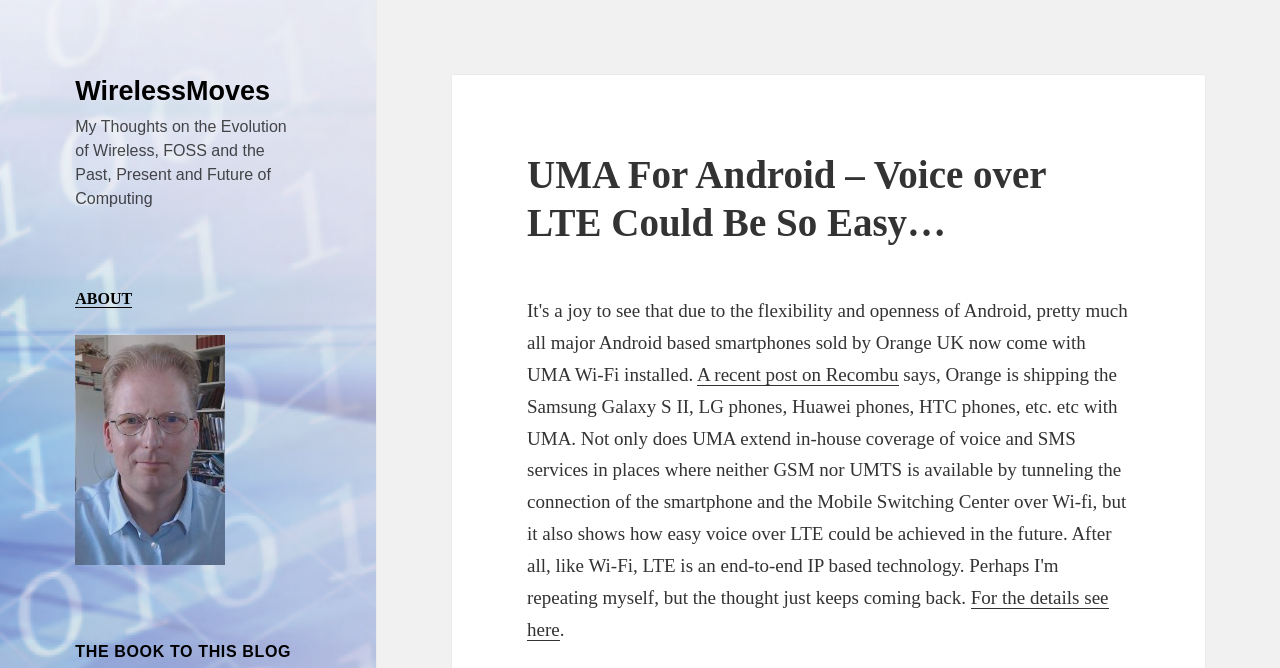How many links are there in the main section?
Please provide an in-depth and detailed response to the question.

The main section of the webpage contains three links: 'ABOUT', 'A recent post on Recombu', and 'For the details see here'. These links are nested under the heading 'THE BOOK TO THIS BLOG'.